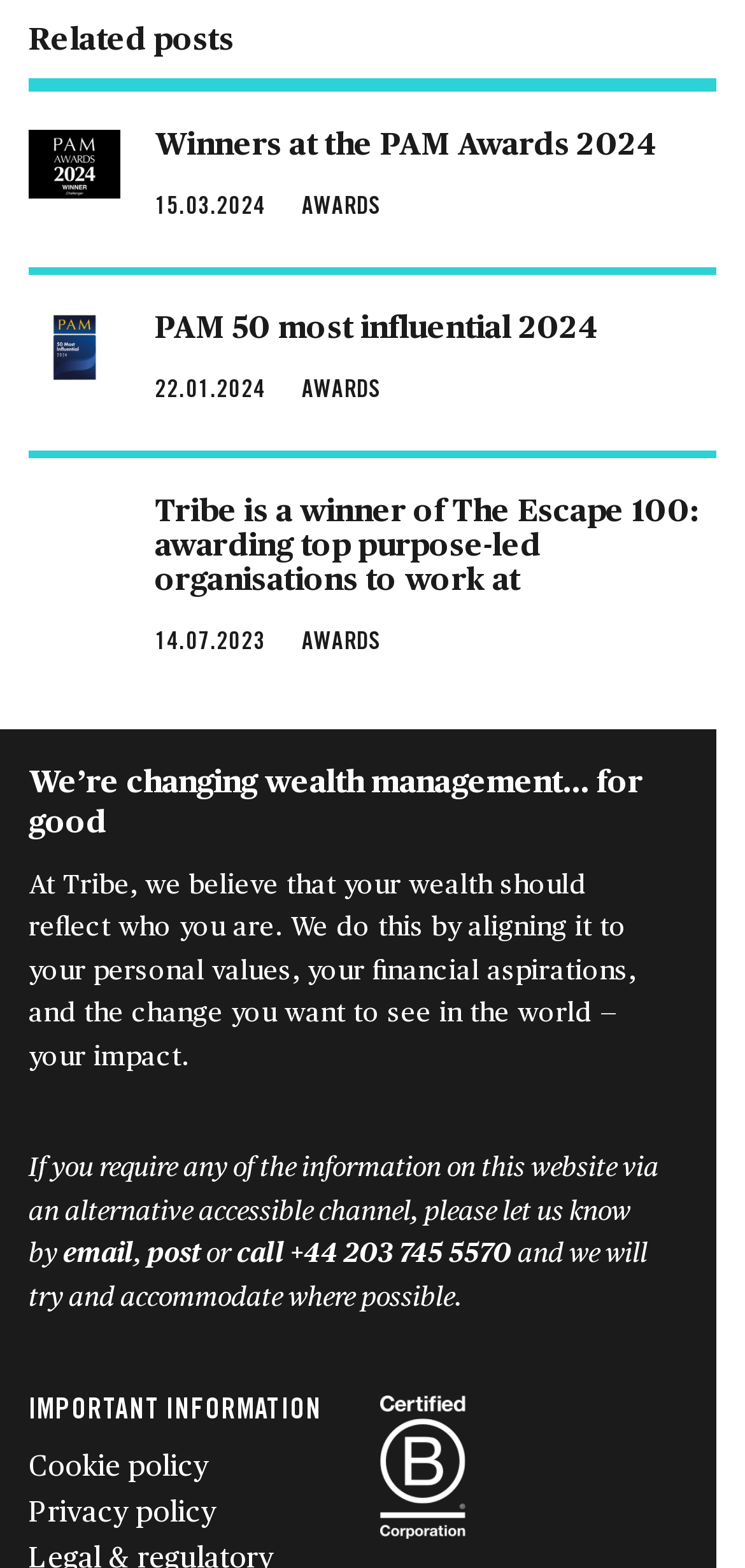Locate the UI element described by PAM 50 most influential 2024 in the provided webpage screenshot. Return the bounding box coordinates in the format (top-left x, top-left y, bottom-right x, bottom-right y), ensuring all values are between 0 and 1.

[0.208, 0.2, 0.801, 0.22]